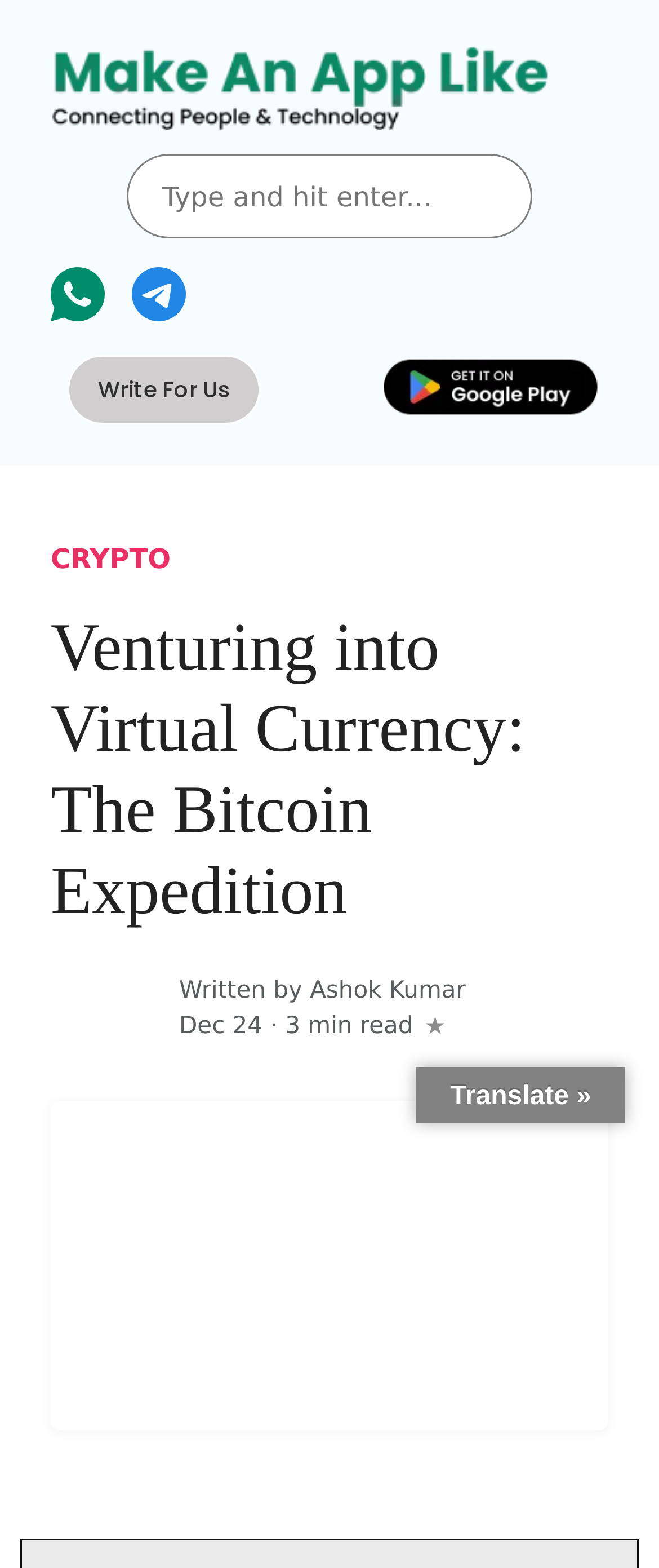Answer the question below using just one word or a short phrase: 
How long does it take to read the article?

3 min